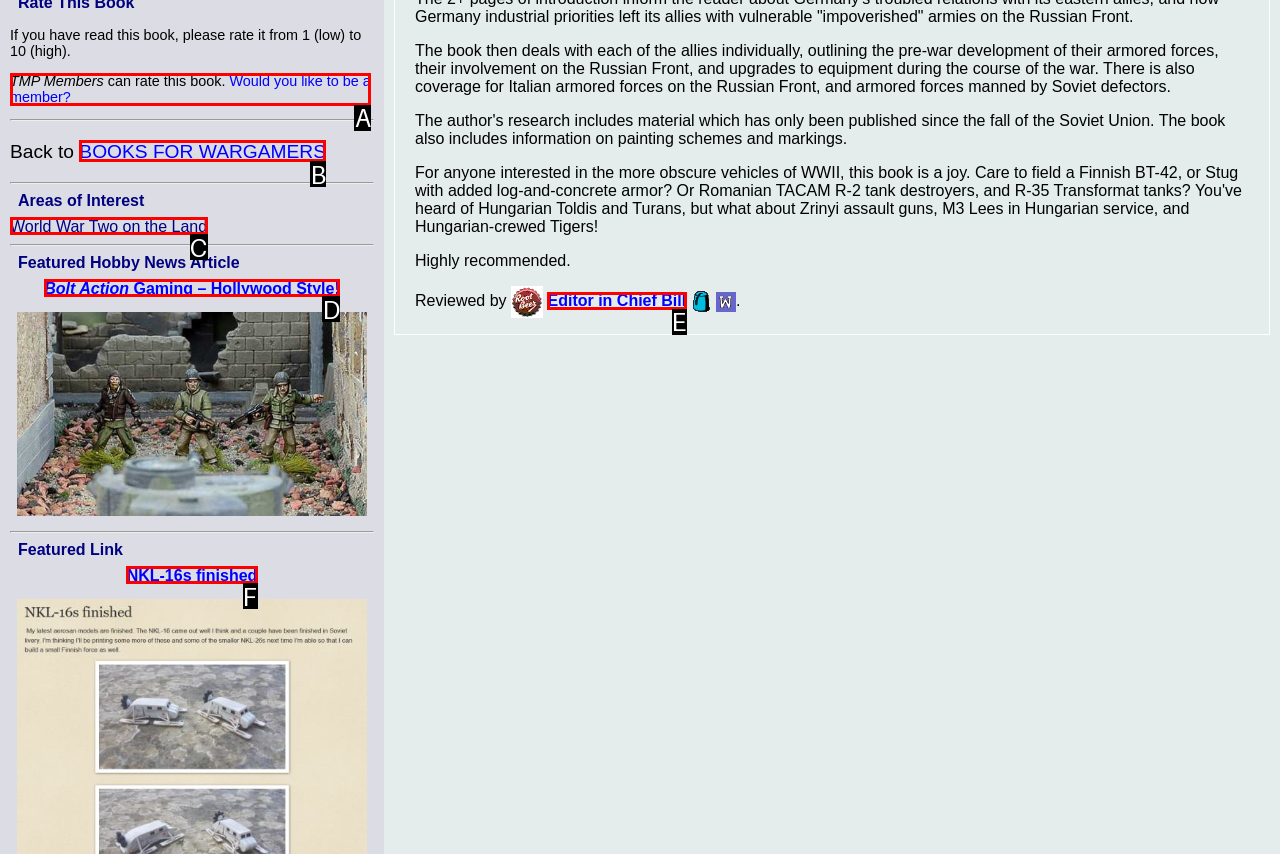Please determine which option aligns with the description: Editor in Chief Bill. Respond with the option’s letter directly from the available choices.

E